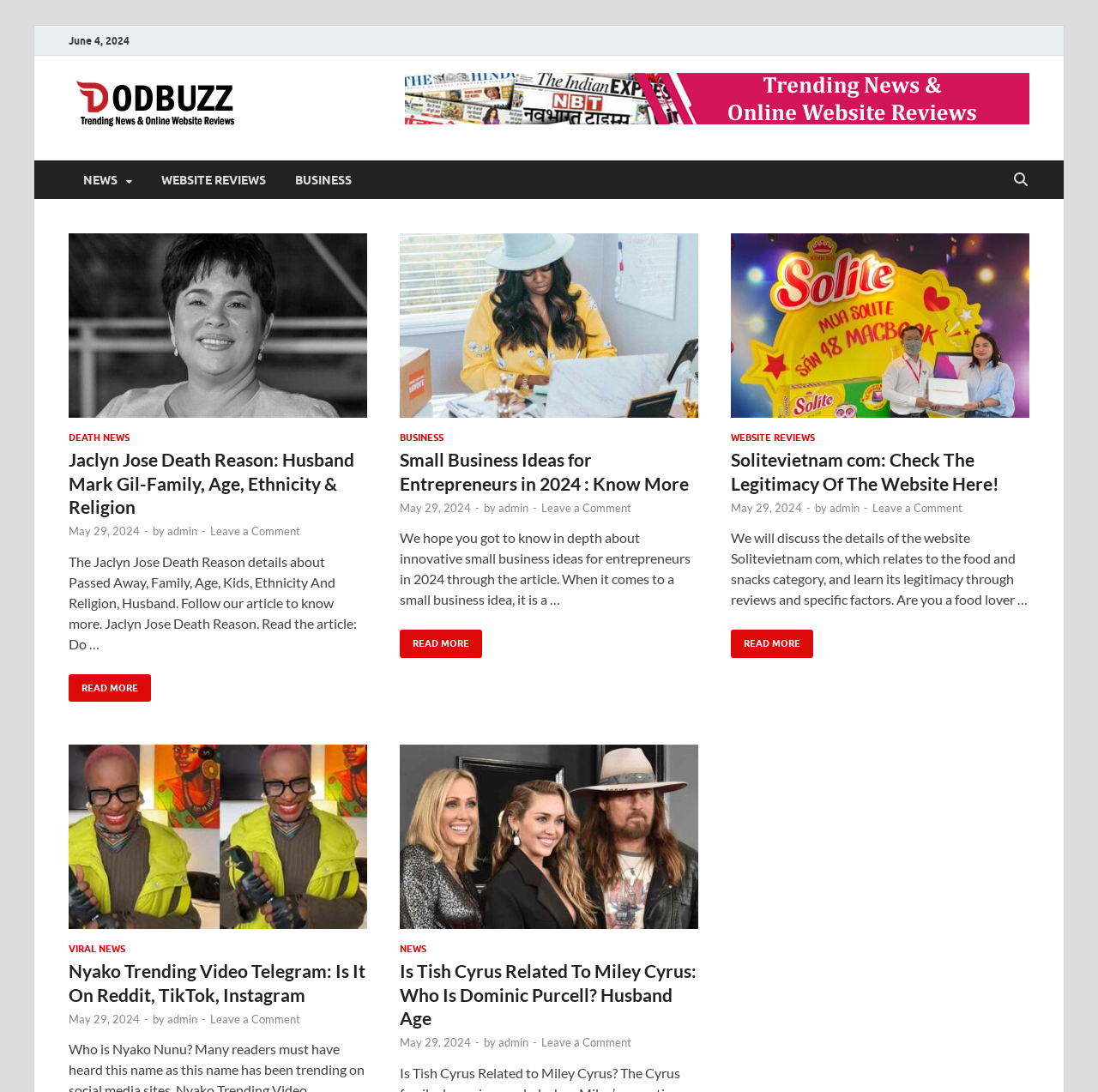Using the webpage screenshot, find the UI element described by admin. Provide the bounding box coordinates in the format (top-left x, top-left y, bottom-right x, bottom-right y), ensuring all values are floating point numbers between 0 and 1.

[0.152, 0.48, 0.18, 0.493]